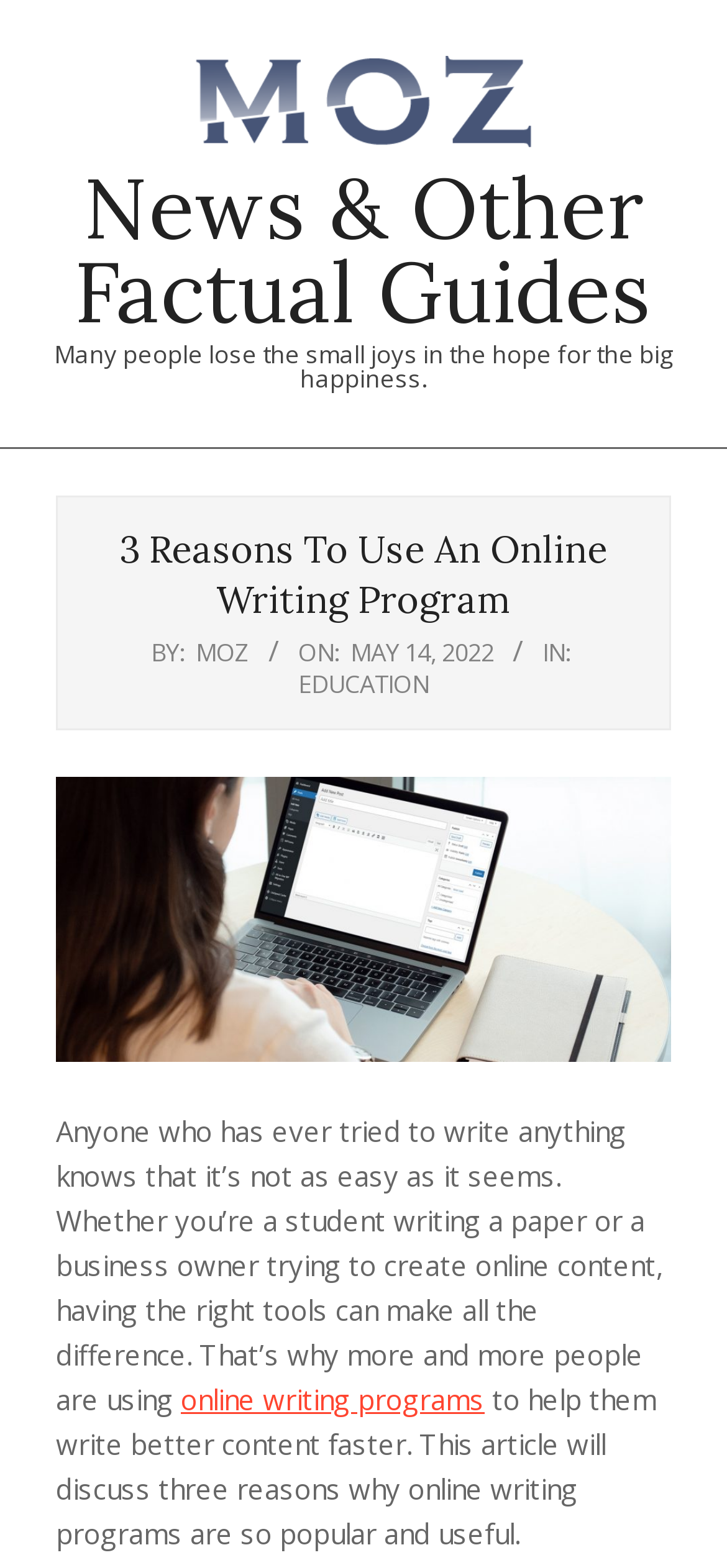Who is the author of the article?
Please respond to the question with a detailed and informative answer.

The author of the article can be found by looking at the 'BY:' section, which is located below the main heading. The text 'BY:' is followed by a link 'MOZ', which indicates that MOZ is the author of the article.